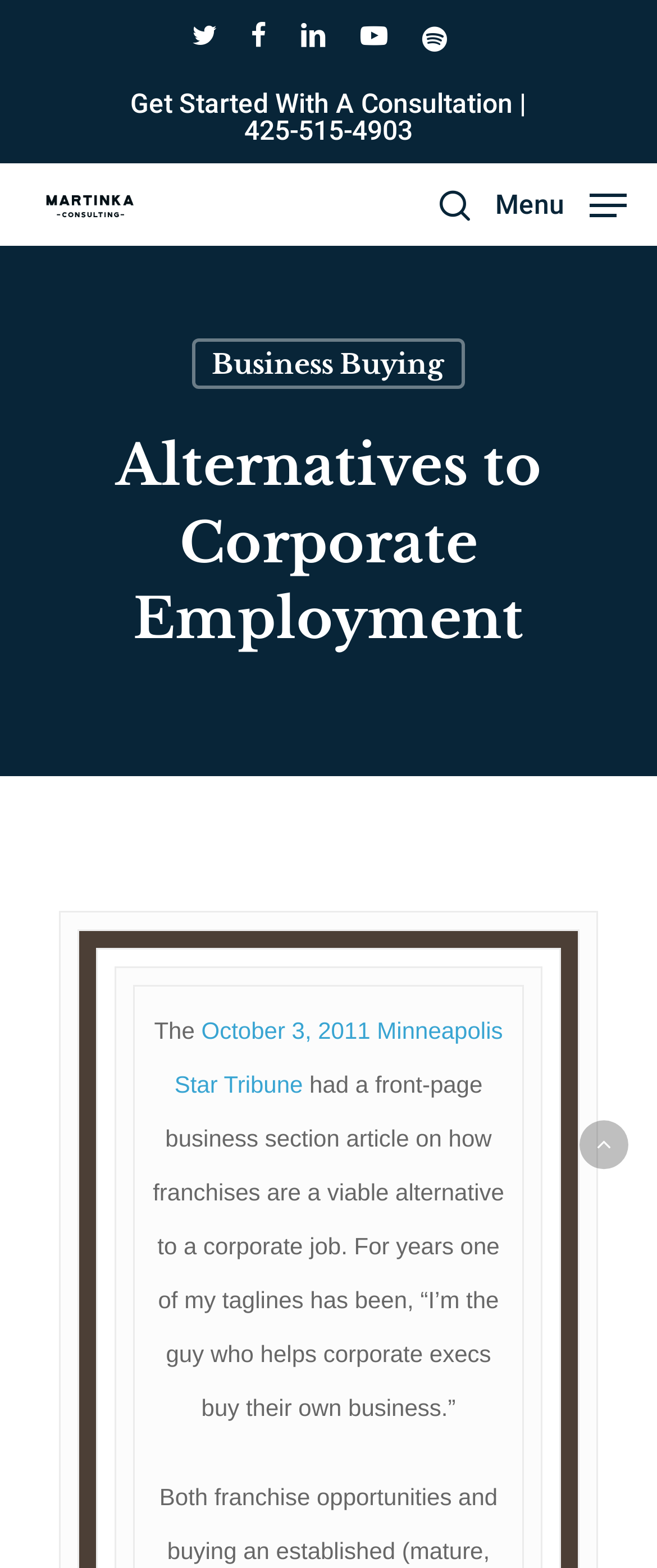Show me the bounding box coordinates of the clickable region to achieve the task as per the instruction: "Open the Navigation Menu".

[0.754, 0.119, 0.954, 0.14]